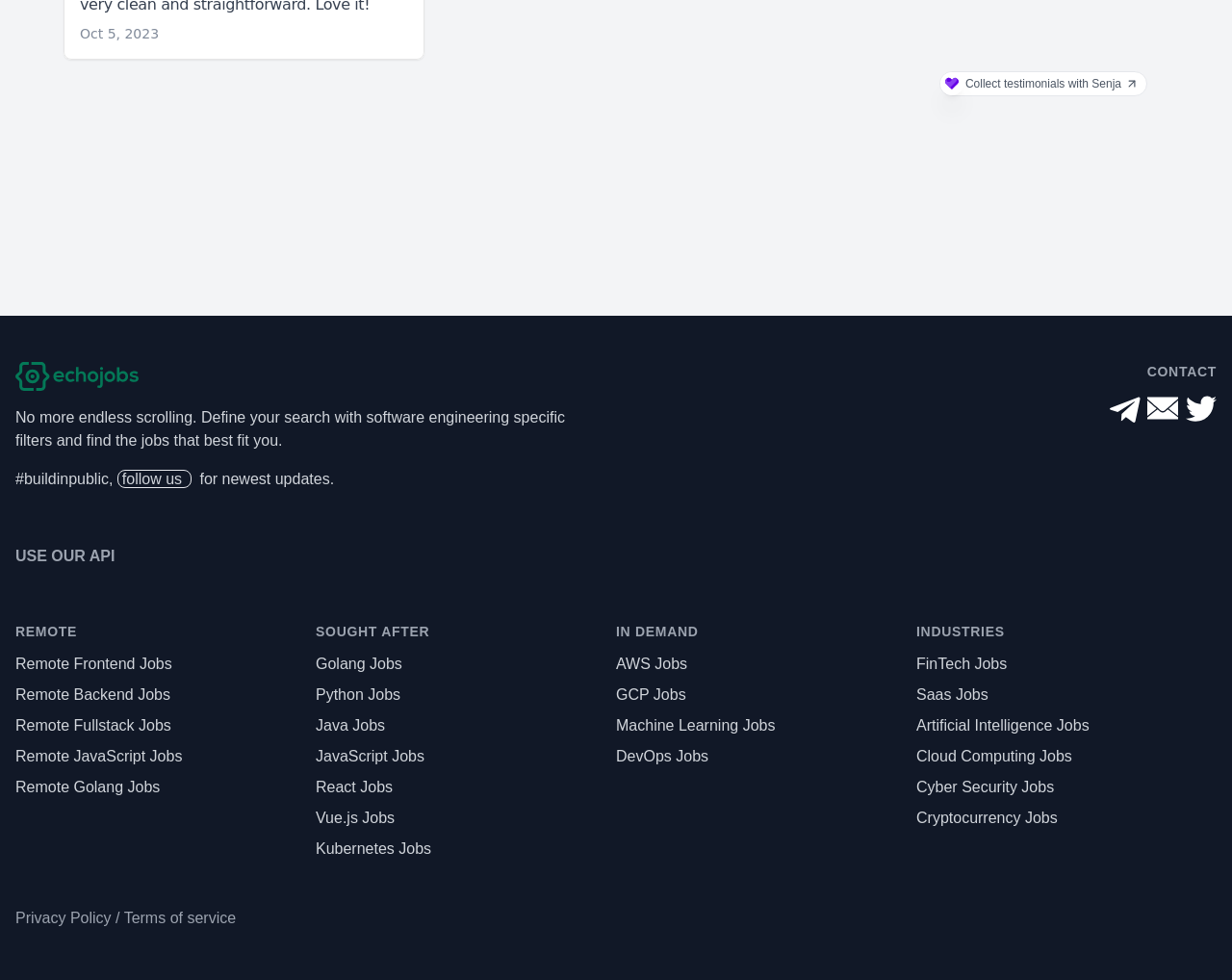What type of jobs are categorized under 'REMOTE'?
Look at the webpage screenshot and answer the question with a detailed explanation.

The 'REMOTE' category on the webpage lists various types of remote jobs, including Frontend, Backend, Fullstack, JavaScript, and Golang jobs. These job types are listed as links under the 'REMOTE' heading.